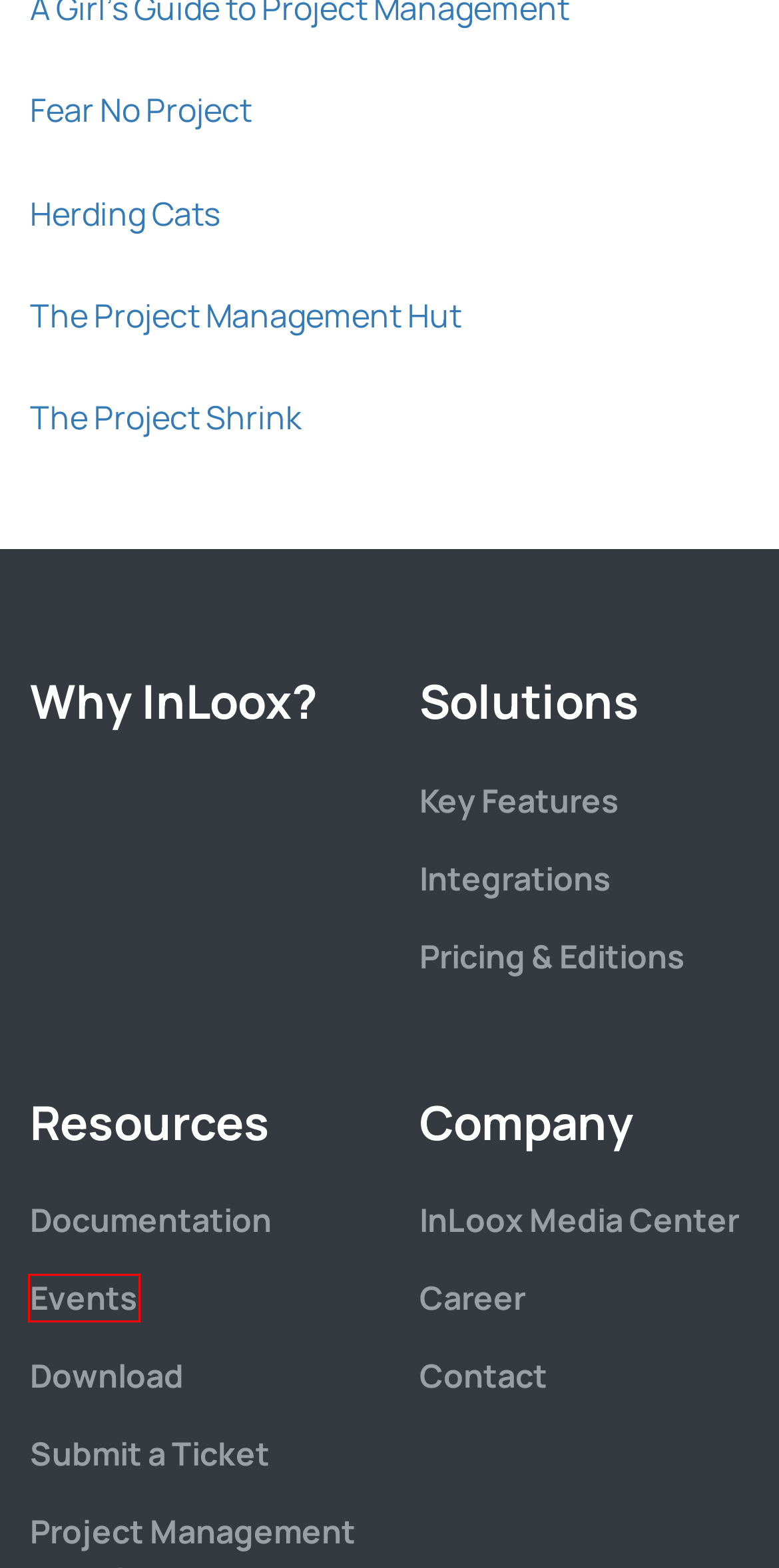You have a screenshot showing a webpage with a red bounding box highlighting an element. Choose the webpage description that best fits the new webpage after clicking the highlighted element. The descriptions are:
A. Resources | InLoox
B. Media Center | Press Releases, News, Announcements | InLoox
C. Trainings & Events | InLoox
D. Contact - InLoox
E. InLoox Product Download & Additional Software | InLoox
F. Documentation | InLoox
G. Pricing & Editions | InLoox
H. Professional Project Management Software | InLoox

C